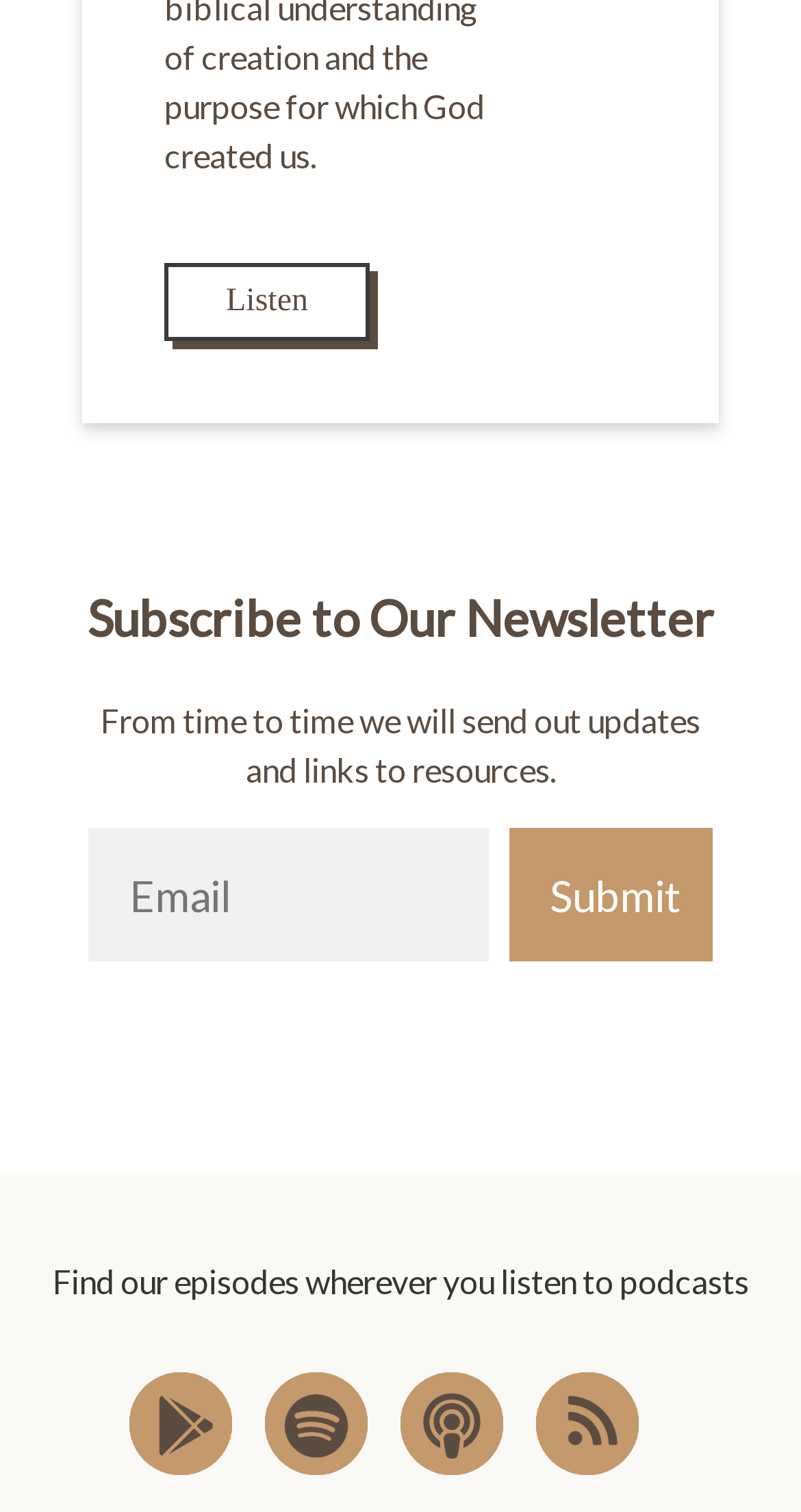Please locate the bounding box coordinates of the region I need to click to follow this instruction: "Visit the BINANCE website".

None